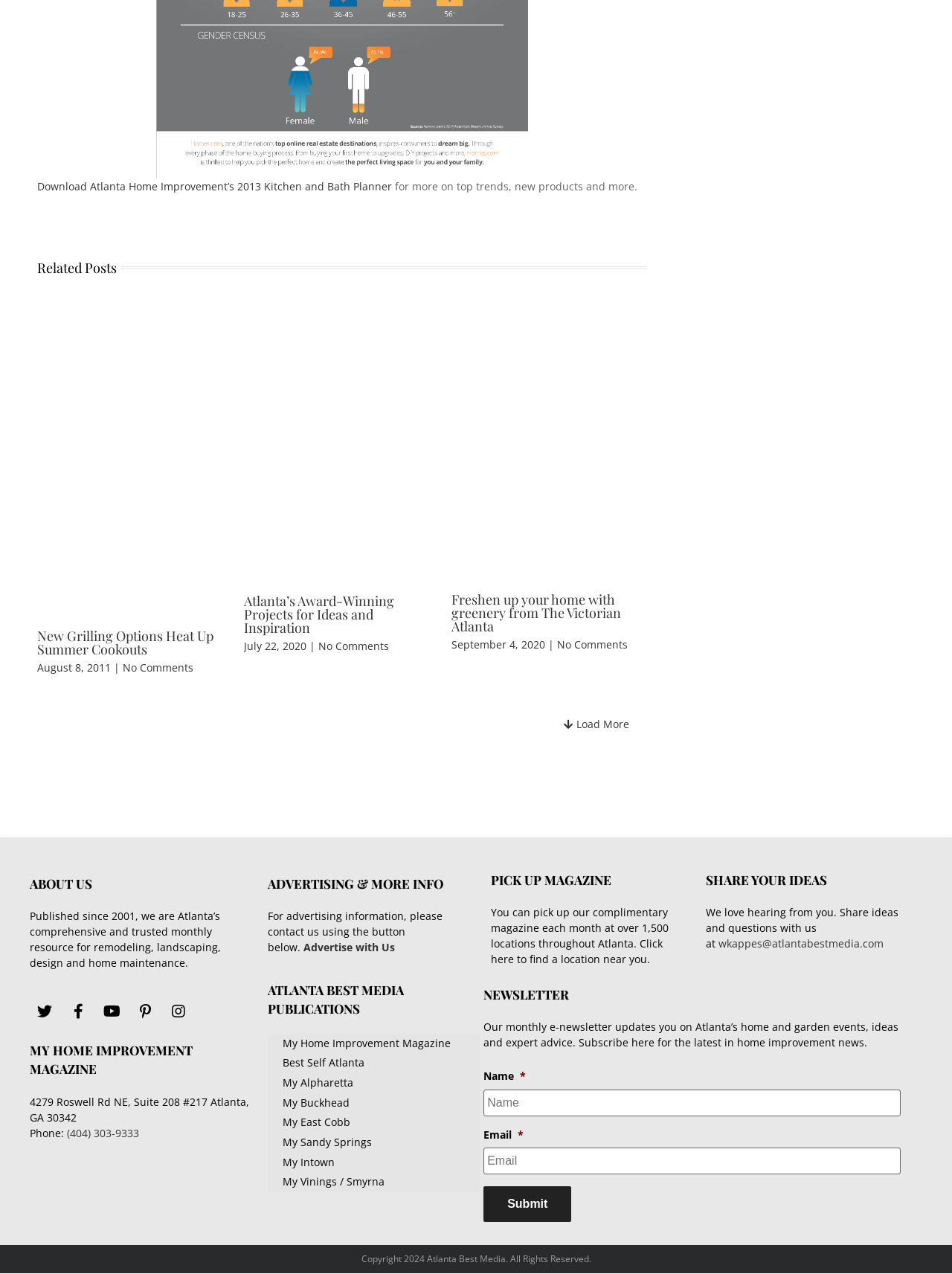What is the contact email for sharing ideas and questions?
Using the information from the image, answer the question thoroughly.

I found the section that says 'SHARE YOUR IDEAS' and the text below it mentions an email address where ideas and questions can be shared, which is wkappes@atlantabestmedia.com.